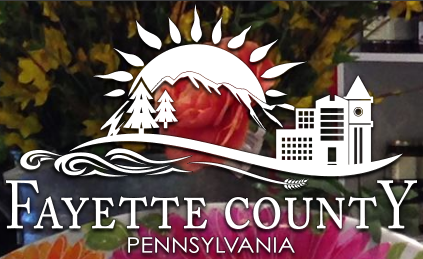What is the urban skyline featuring?
Answer the question with a thorough and detailed explanation.

The logo incorporates a silhouette of an urban skyline, which includes a distinctive clock tower, reflecting the county's blend of rural charm and urban development.